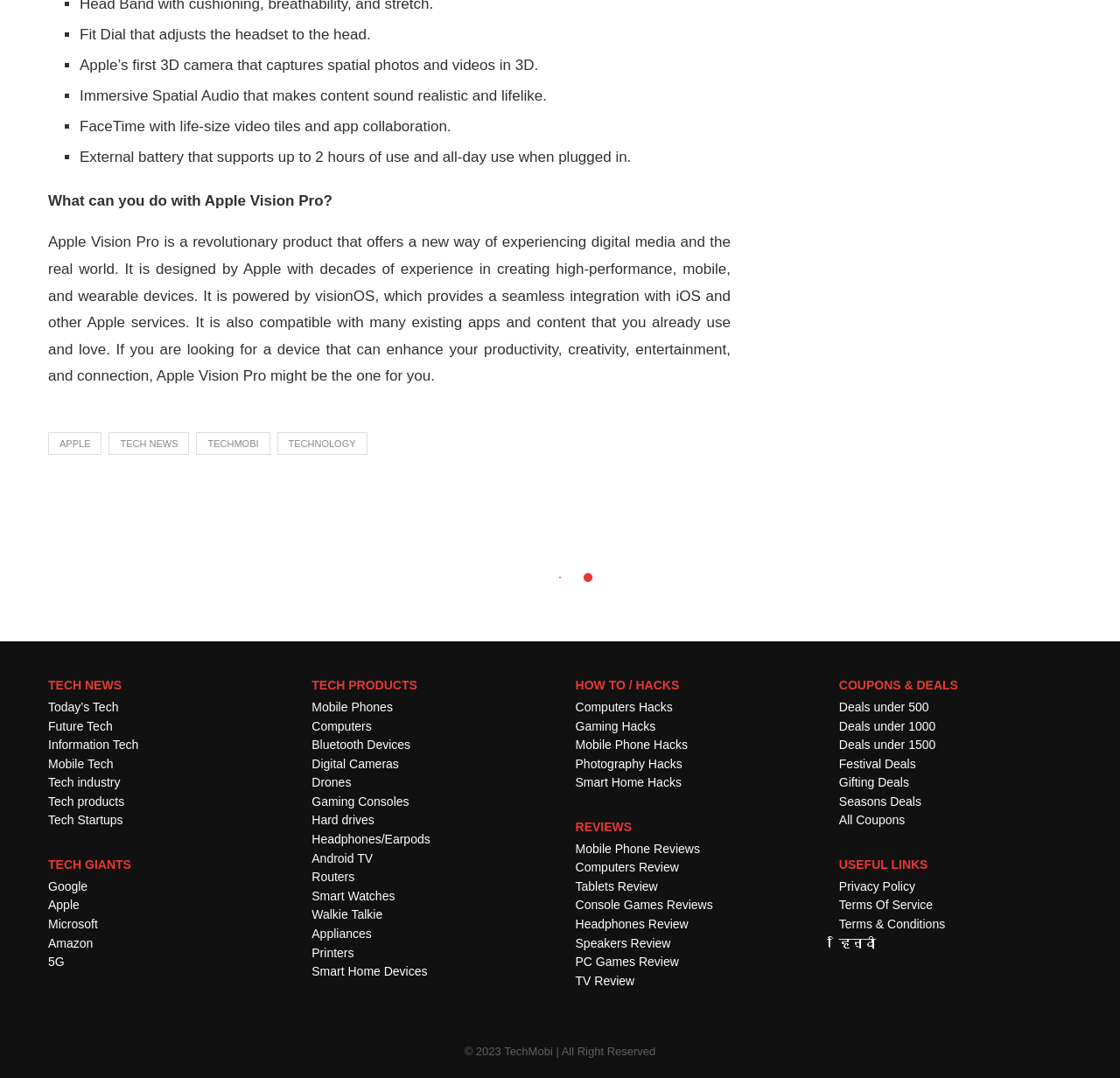What is Apple Vision Pro?
Answer with a single word or short phrase according to what you see in the image.

A revolutionary product